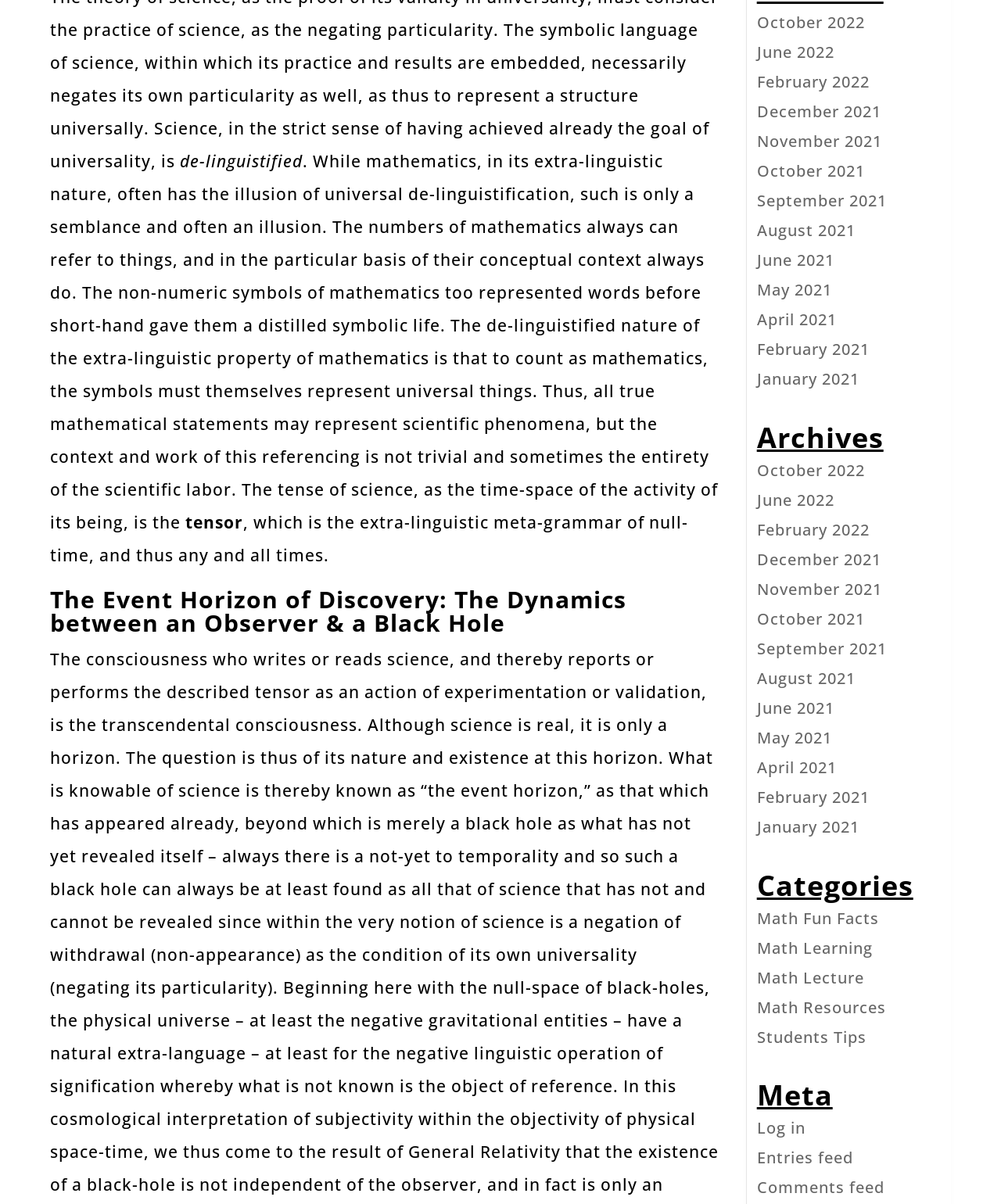Using the element description: "Math Fun Facts", determine the bounding box coordinates for the specified UI element. The coordinates should be four float numbers between 0 and 1, [left, top, right, bottom].

[0.756, 0.754, 0.878, 0.771]